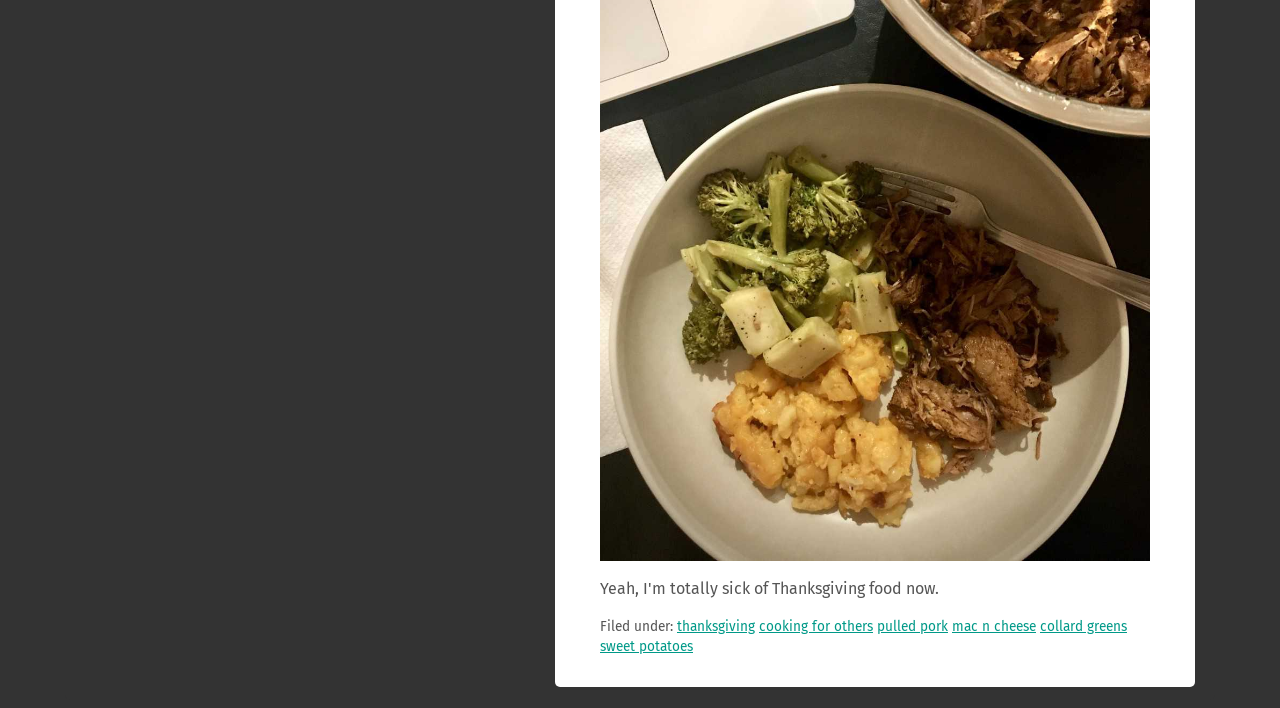How many columns are the links arranged in? Look at the image and give a one-word or short phrase answer.

1